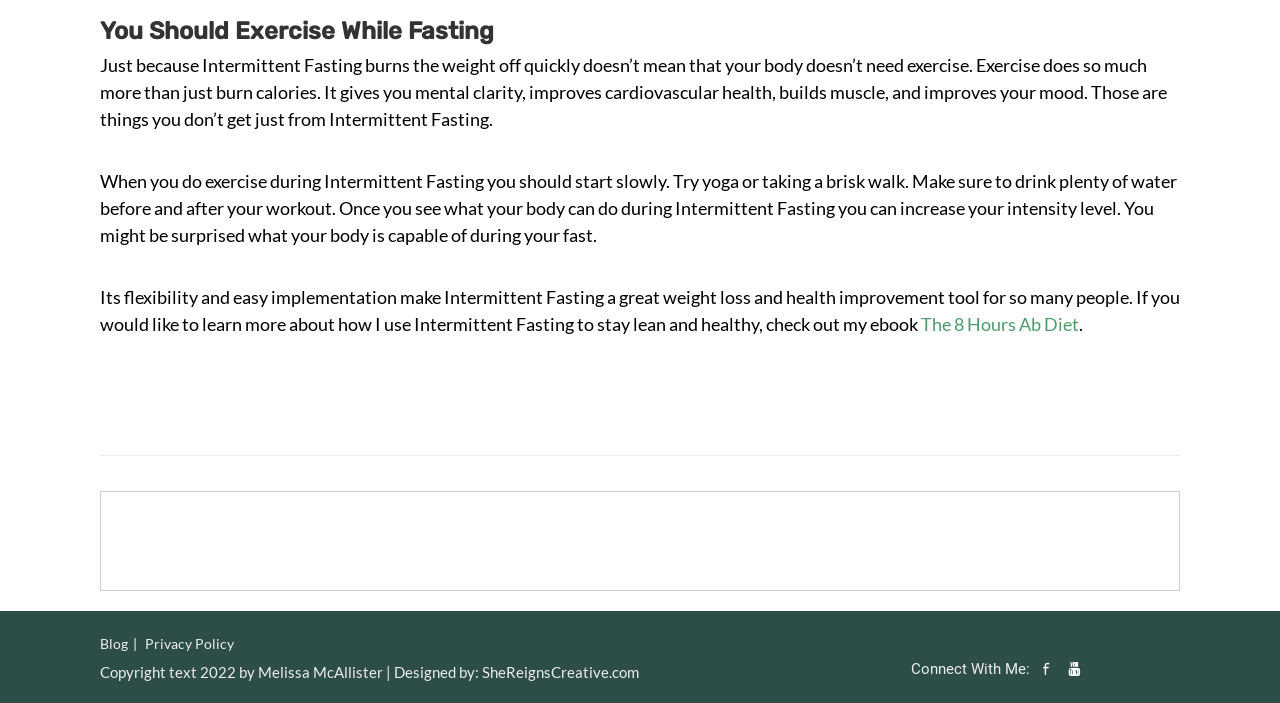What is the name of the ebook mentioned on the webpage?
Look at the image and answer with only one word or phrase.

The 8 Hours Ab Diet